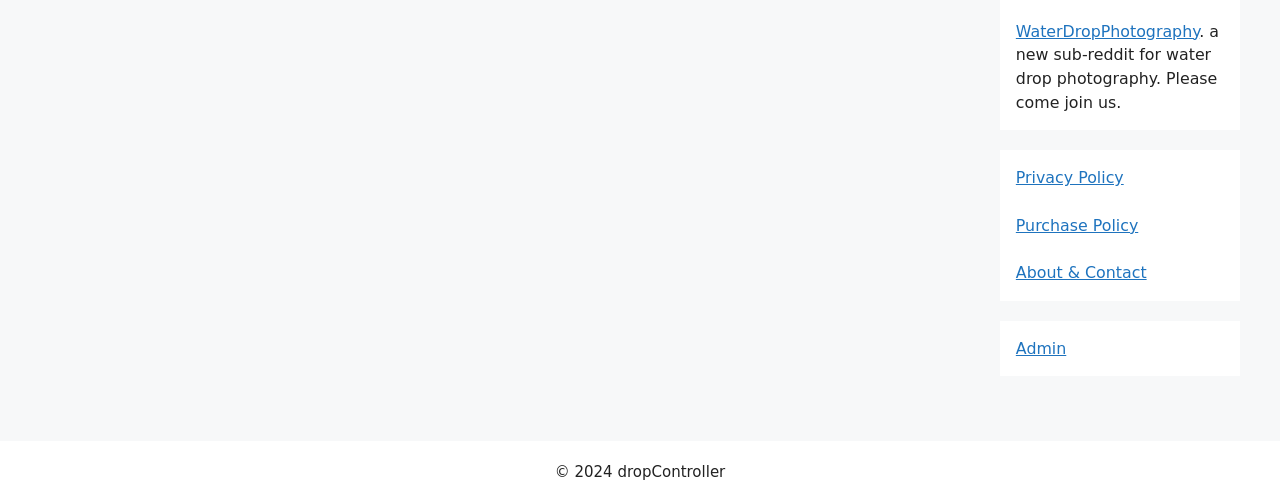Determine the bounding box coordinates (top-left x, top-left y, bottom-right x, bottom-right y) of the UI element described in the following text: About & Contact

[0.794, 0.522, 0.896, 0.56]